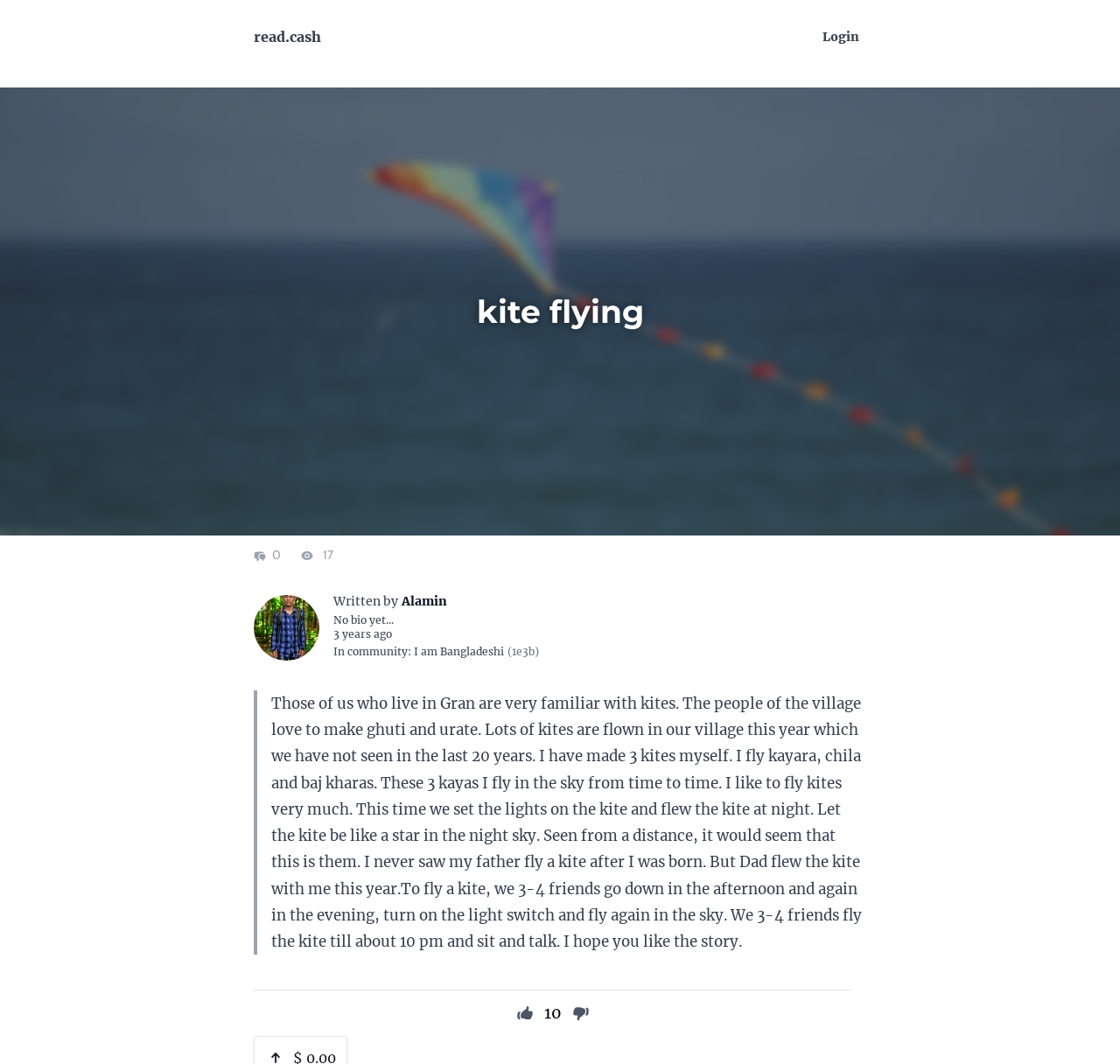Locate the bounding box coordinates of the element that should be clicked to execute the following instruction: "Click the like button".

[0.461, 0.944, 0.477, 0.961]